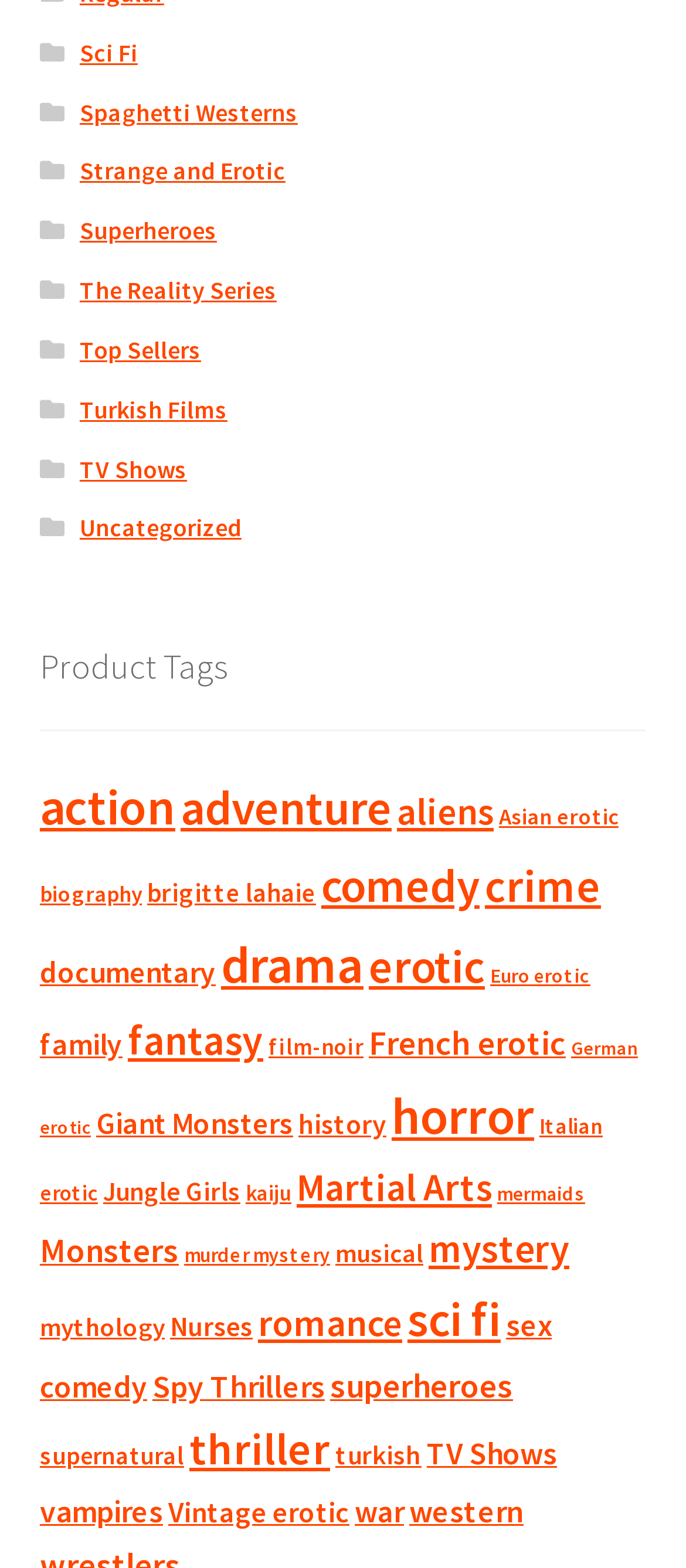Please locate the bounding box coordinates of the element's region that needs to be clicked to follow the instruction: "Explore Turkish Films". The bounding box coordinates should be provided as four float numbers between 0 and 1, i.e., [left, top, right, bottom].

[0.116, 0.251, 0.331, 0.271]